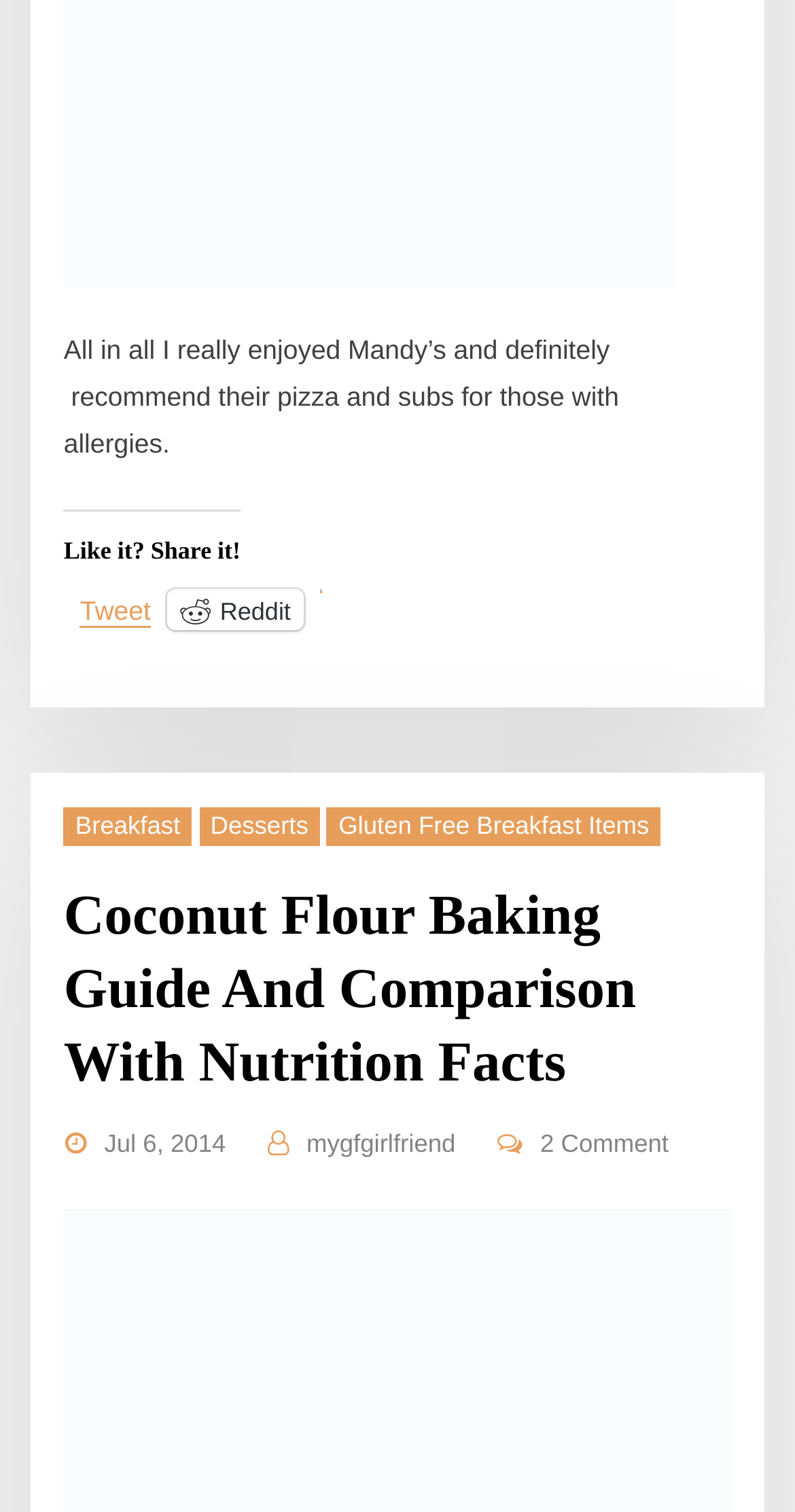Determine the bounding box coordinates of the clickable element to achieve the following action: 'Share on Twitter'. Provide the coordinates as four float values between 0 and 1, formatted as [left, top, right, bottom].

[0.101, 0.39, 0.19, 0.414]